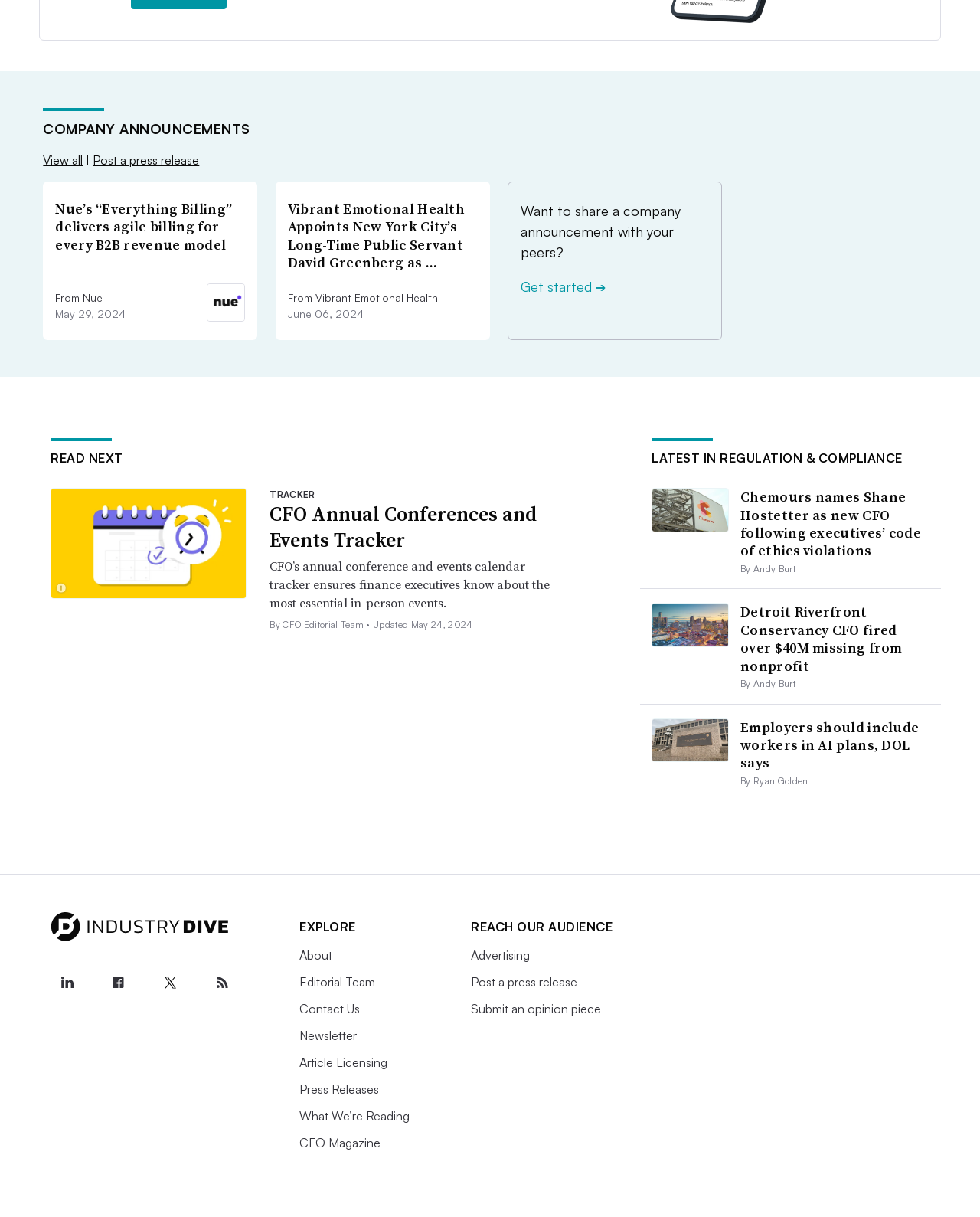Please find the bounding box coordinates in the format (top-left x, top-left y, bottom-right x, bottom-right y) for the given element description. Ensure the coordinates are floating point numbers between 0 and 1. Description: Post a press release

[0.095, 0.125, 0.203, 0.138]